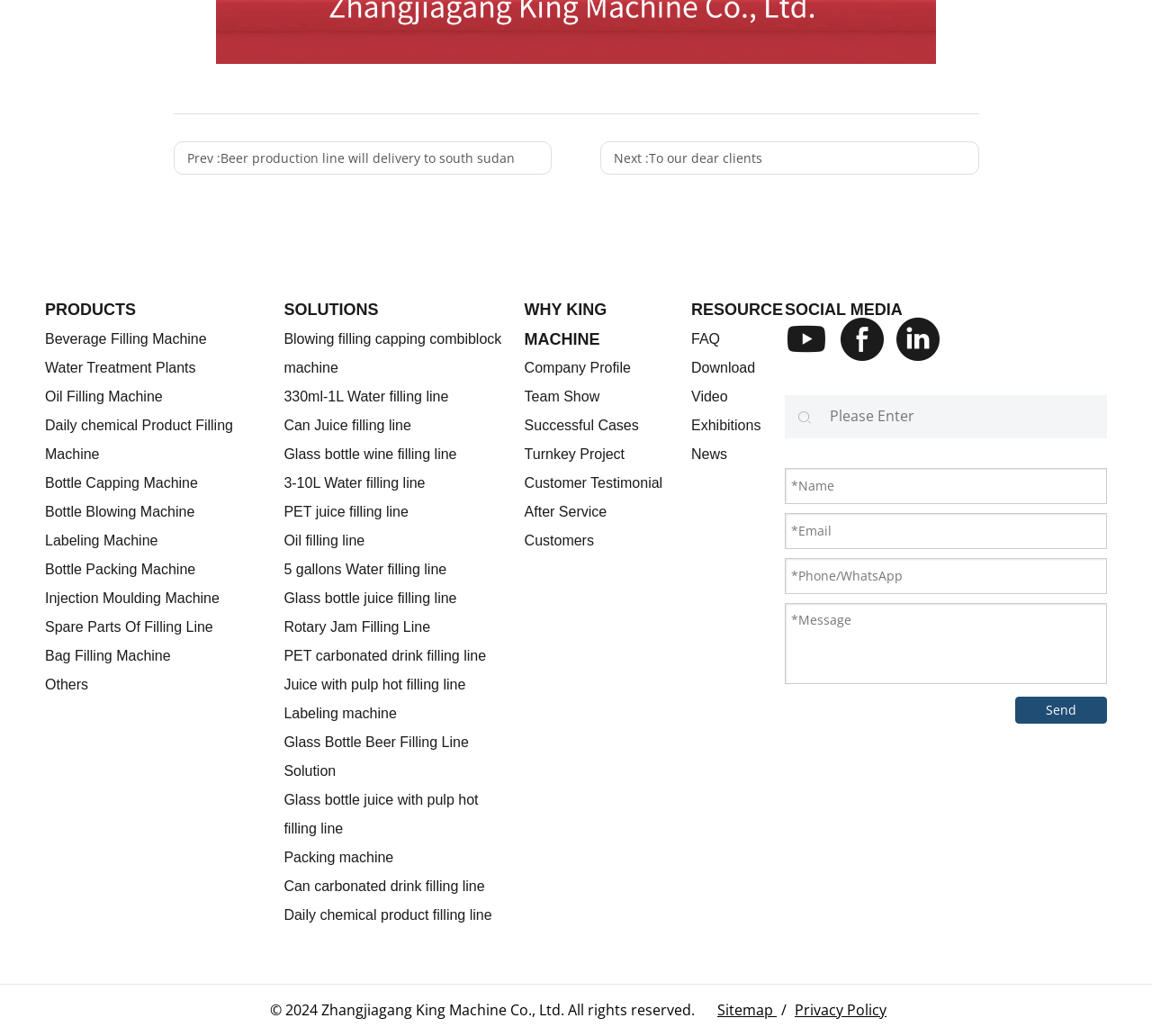Determine the coordinates of the bounding box that should be clicked to complete the instruction: "Click on the 'Sitemap' link". The coordinates should be represented by four float numbers between 0 and 1: [left, top, right, bottom].

[0.623, 0.965, 0.674, 0.984]